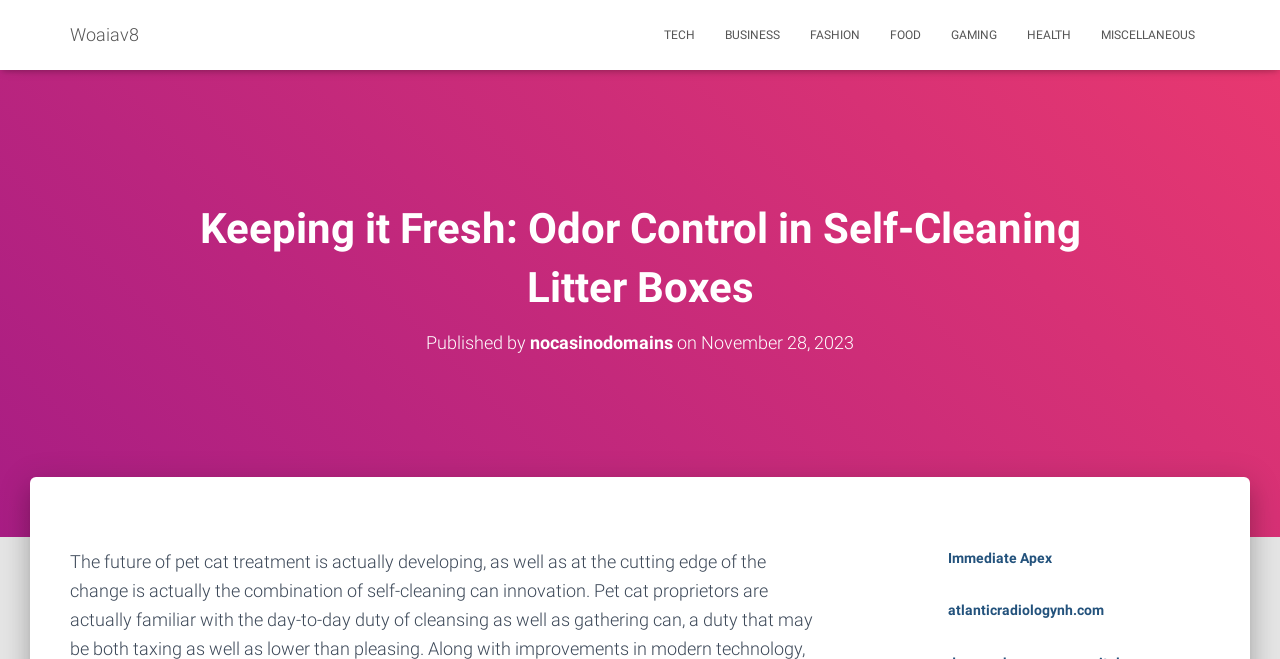Find the bounding box coordinates of the clickable area required to complete the following action: "Click on Woaiav8".

[0.043, 0.015, 0.12, 0.091]